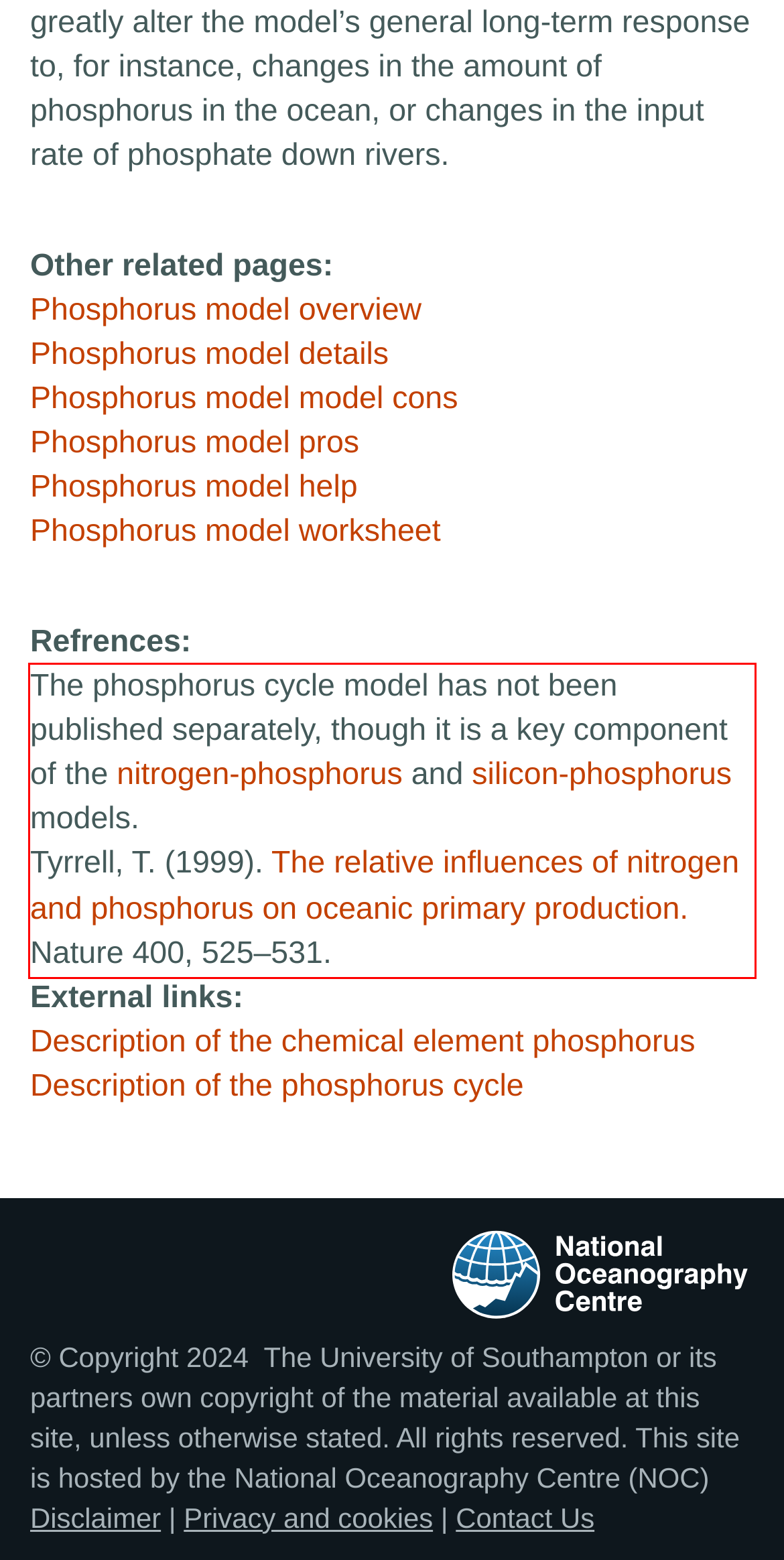Given a screenshot of a webpage, identify the red bounding box and perform OCR to recognize the text within that box.

The phosphorus cycle model has not been published separately, though it is a key component of the nitrogen-phosphorus and silicon-phosphorus models. Tyrrell, T. (1999). The relative influences of nitrogen and phosphorus on oceanic primary production. Nature 400, 525–531.